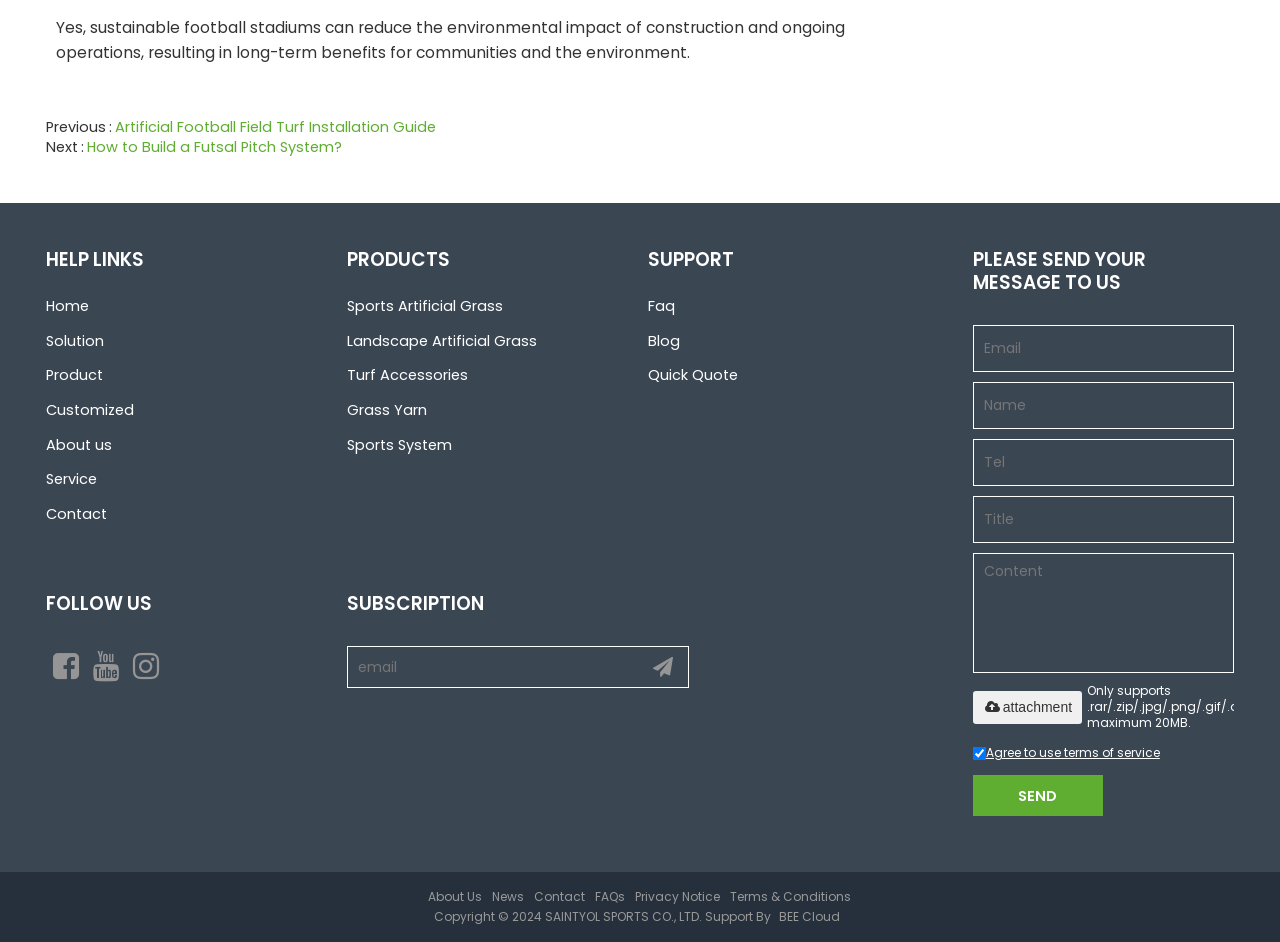Find the bounding box coordinates corresponding to the UI element with the description: "Sports Artificial Grass". The coordinates should be formatted as [left, top, right, bottom], with values as floats between 0 and 1.

[0.271, 0.307, 0.393, 0.344]